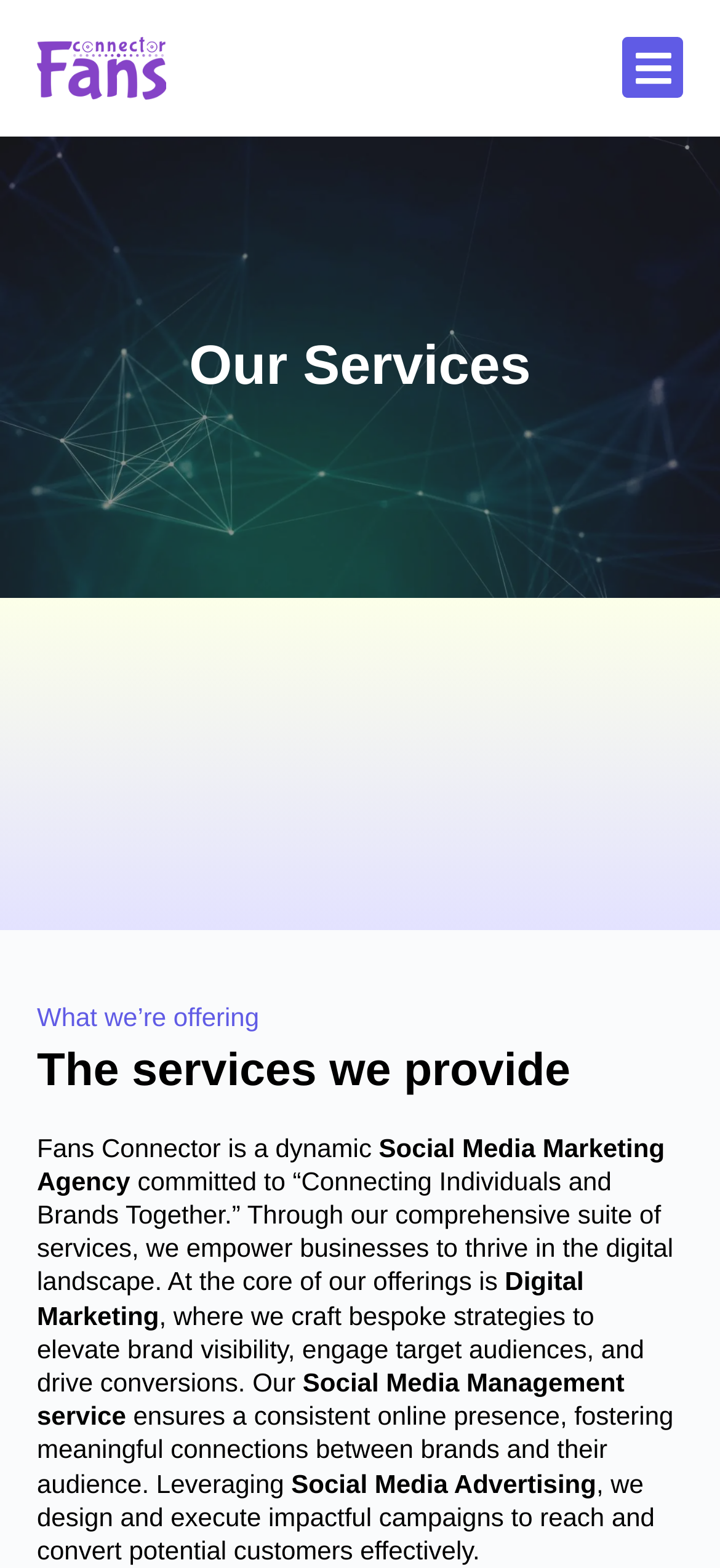Please find the bounding box for the UI component described as follows: "Social Media Management service".

[0.051, 0.872, 0.867, 0.912]